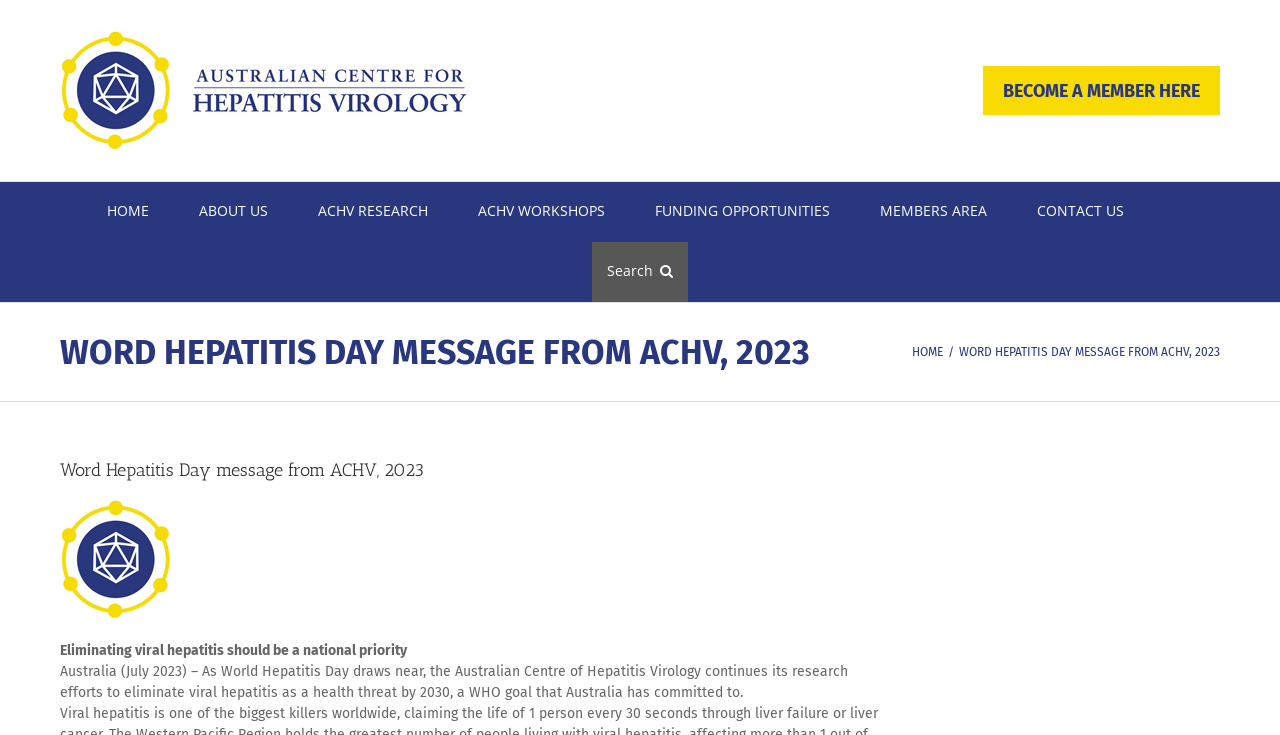Find the coordinates for the bounding box of the element with this description: "ACHV Research".

[0.248, 0.248, 0.334, 0.329]